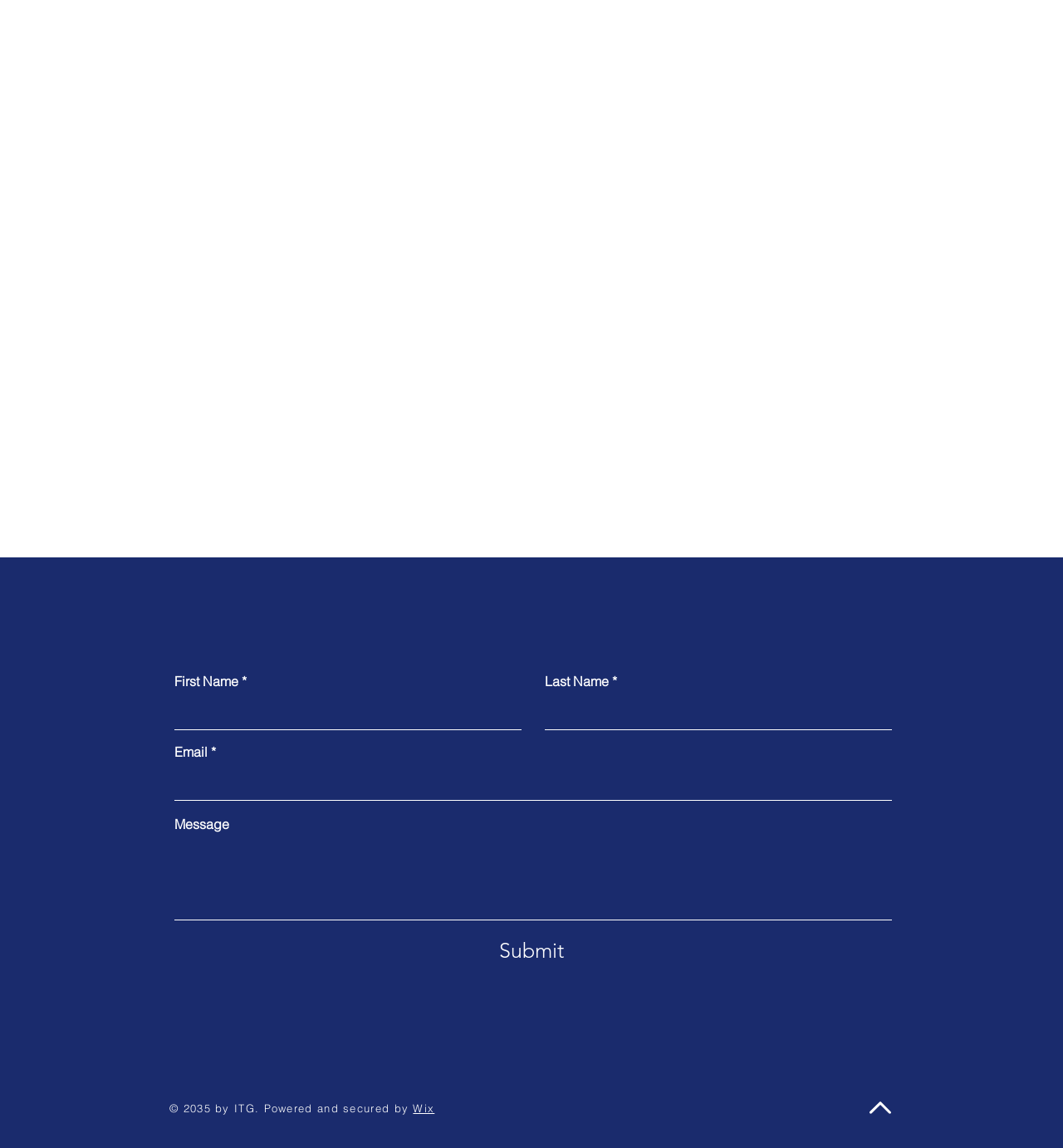Determine the bounding box coordinates of the UI element described by: "parent_node: Message".

[0.164, 0.73, 0.839, 0.802]